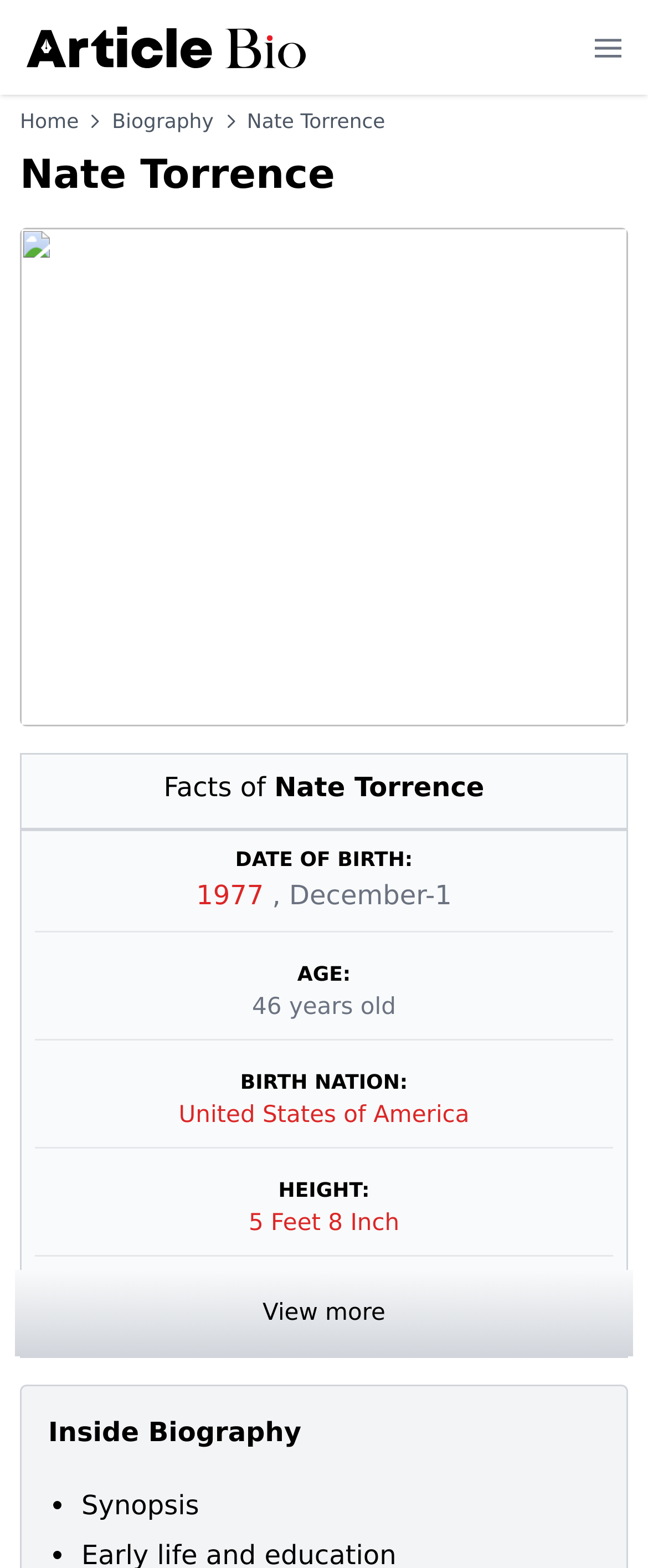What is the name of the website?
Could you answer the question in a detailed manner, providing as much information as possible?

I found the answer by looking at the top-left corner of the webpage, where the logo and website name 'ArticleBio.com' are displayed.